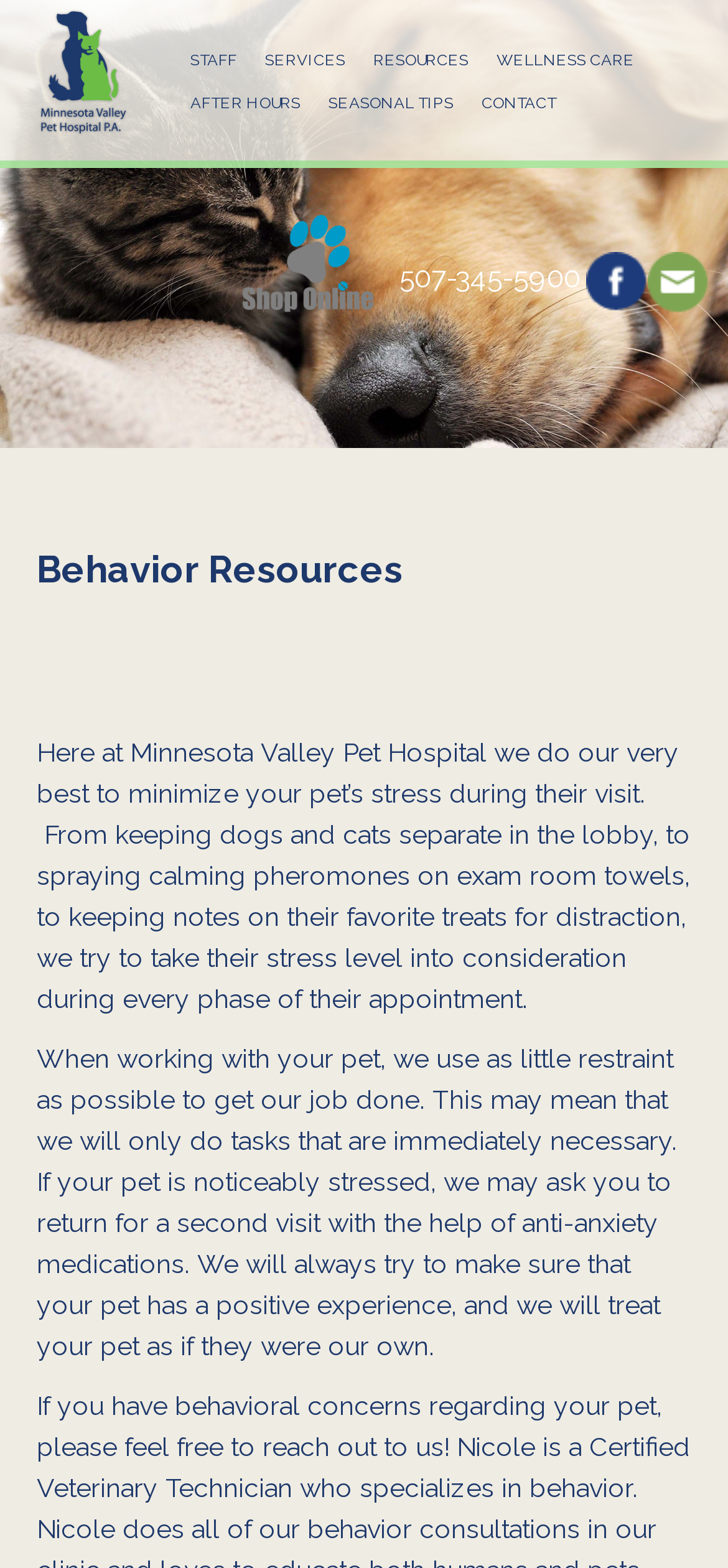Locate the bounding box coordinates of the area where you should click to accomplish the instruction: "Click the phone number link".

[0.549, 0.164, 0.797, 0.193]